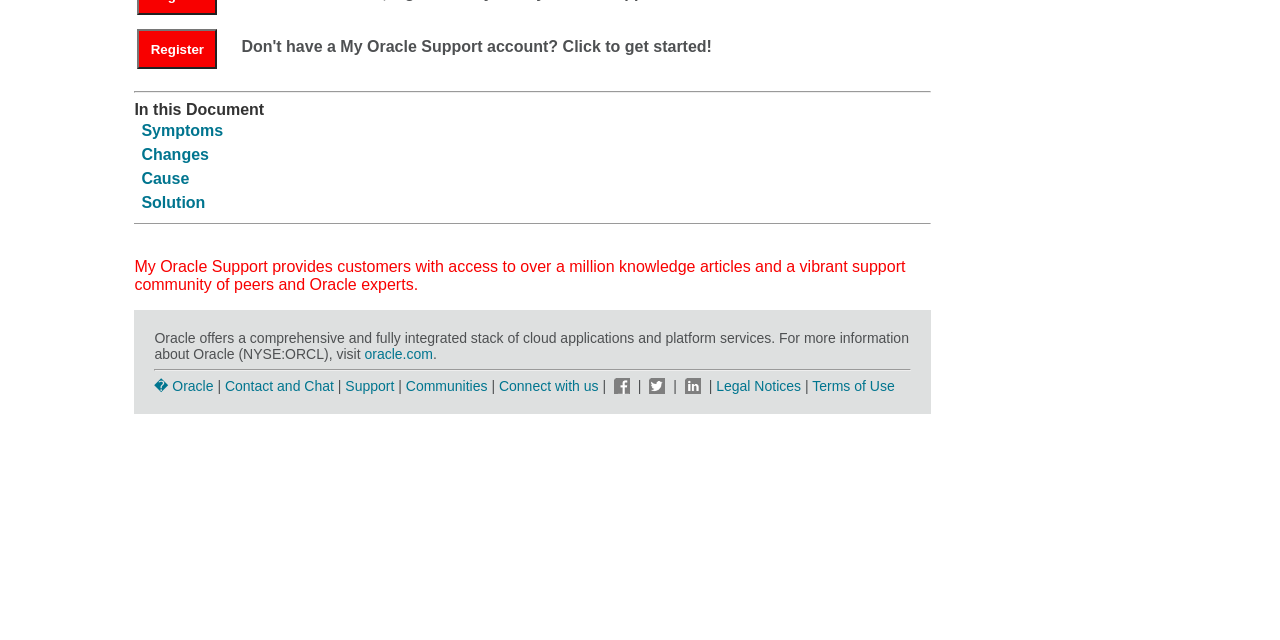Identify the bounding box coordinates for the UI element described as: "� Oracle".

[0.121, 0.59, 0.167, 0.615]